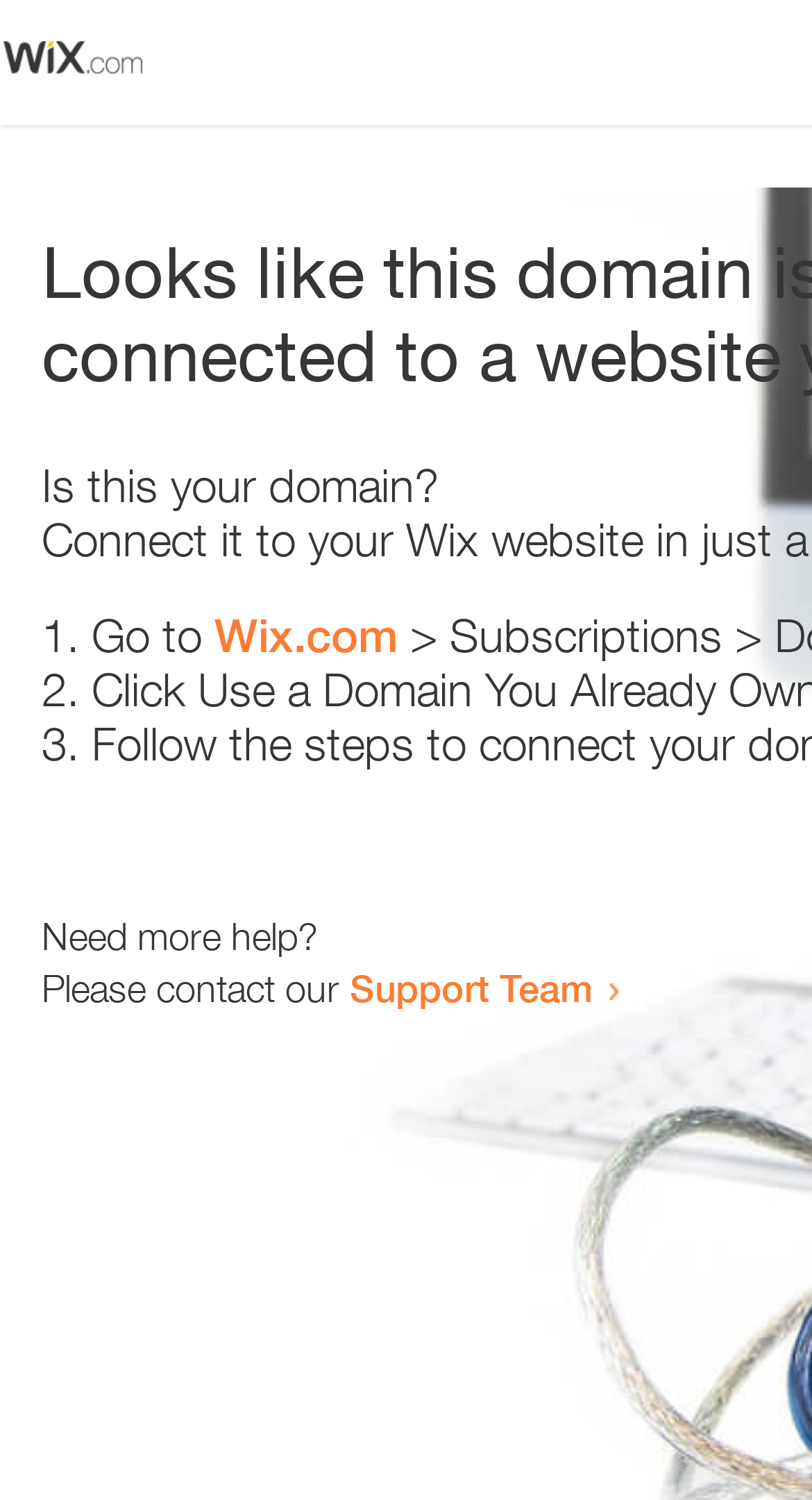Determine the bounding box for the UI element as described: "Wix.com". The coordinates should be represented as four float numbers between 0 and 1, formatted as [left, top, right, bottom].

[0.264, 0.406, 0.49, 0.442]